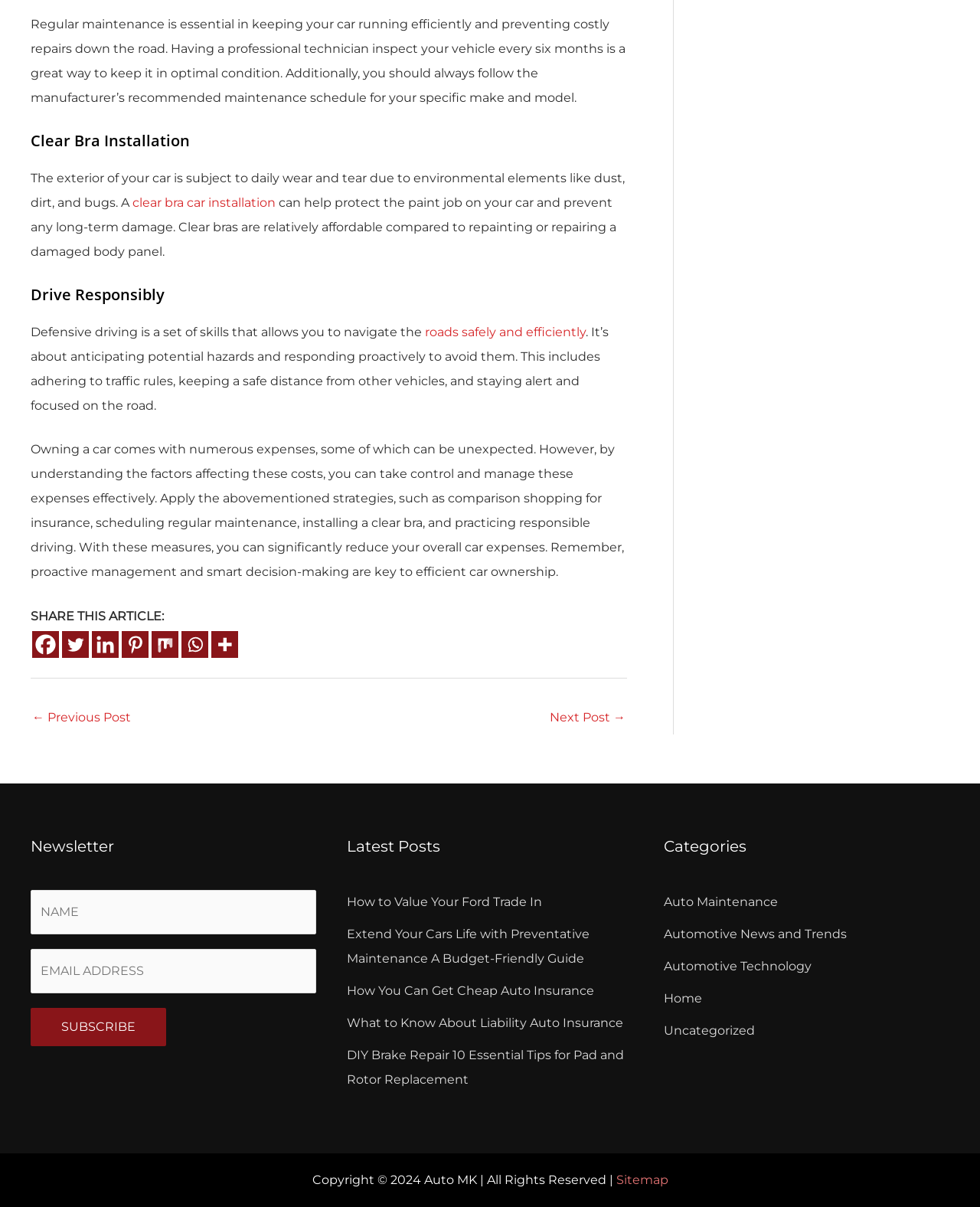Determine the bounding box coordinates for the region that must be clicked to execute the following instruction: "Click on the 'Sitemap' link at the bottom of the page".

[0.629, 0.971, 0.682, 0.983]